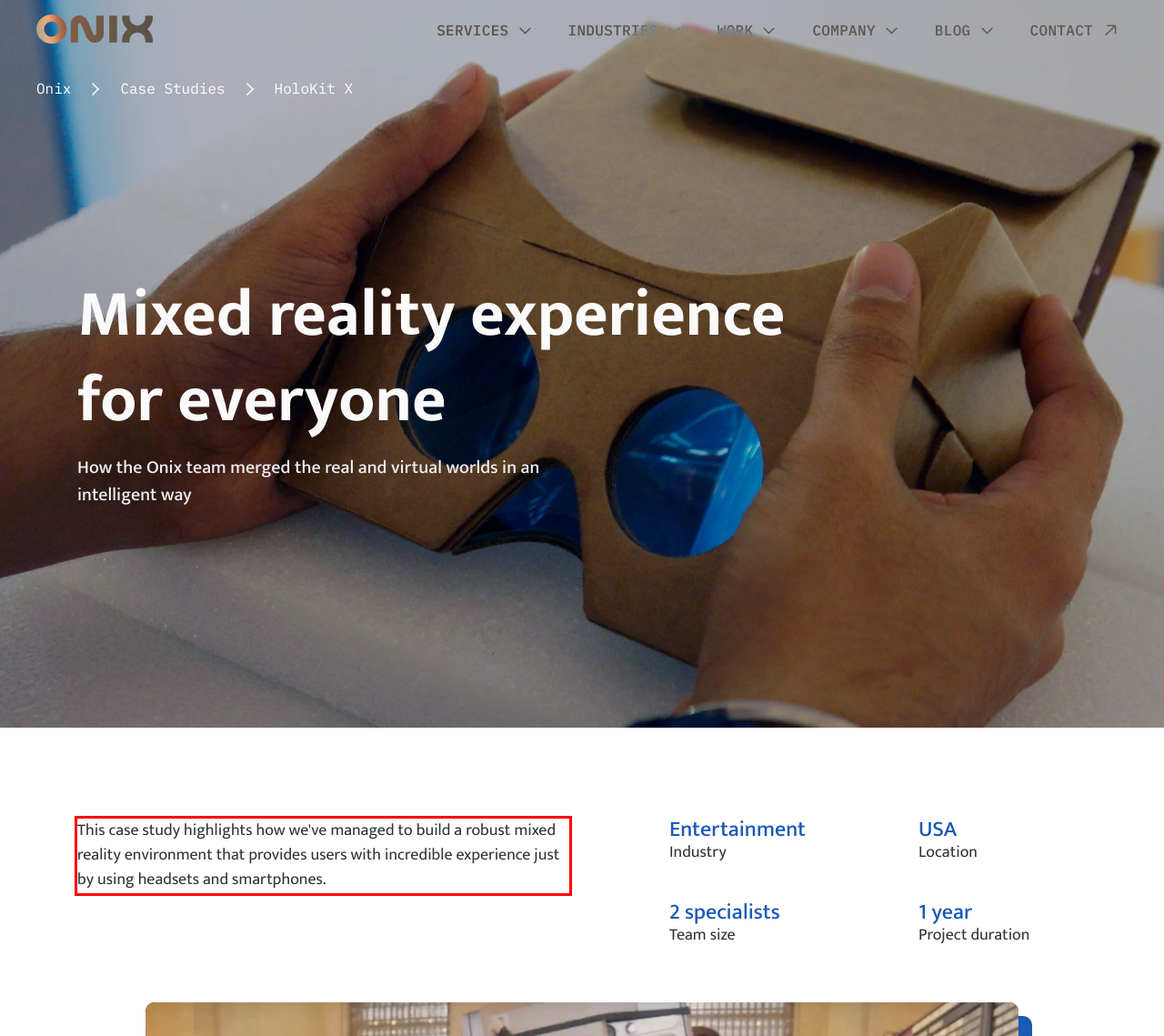From the screenshot of the webpage, locate the red bounding box and extract the text contained within that area.

This case study highlights how we've managed to build a robust mixed reality environment that provides users with incredible experience just by using headsets and smartphones.